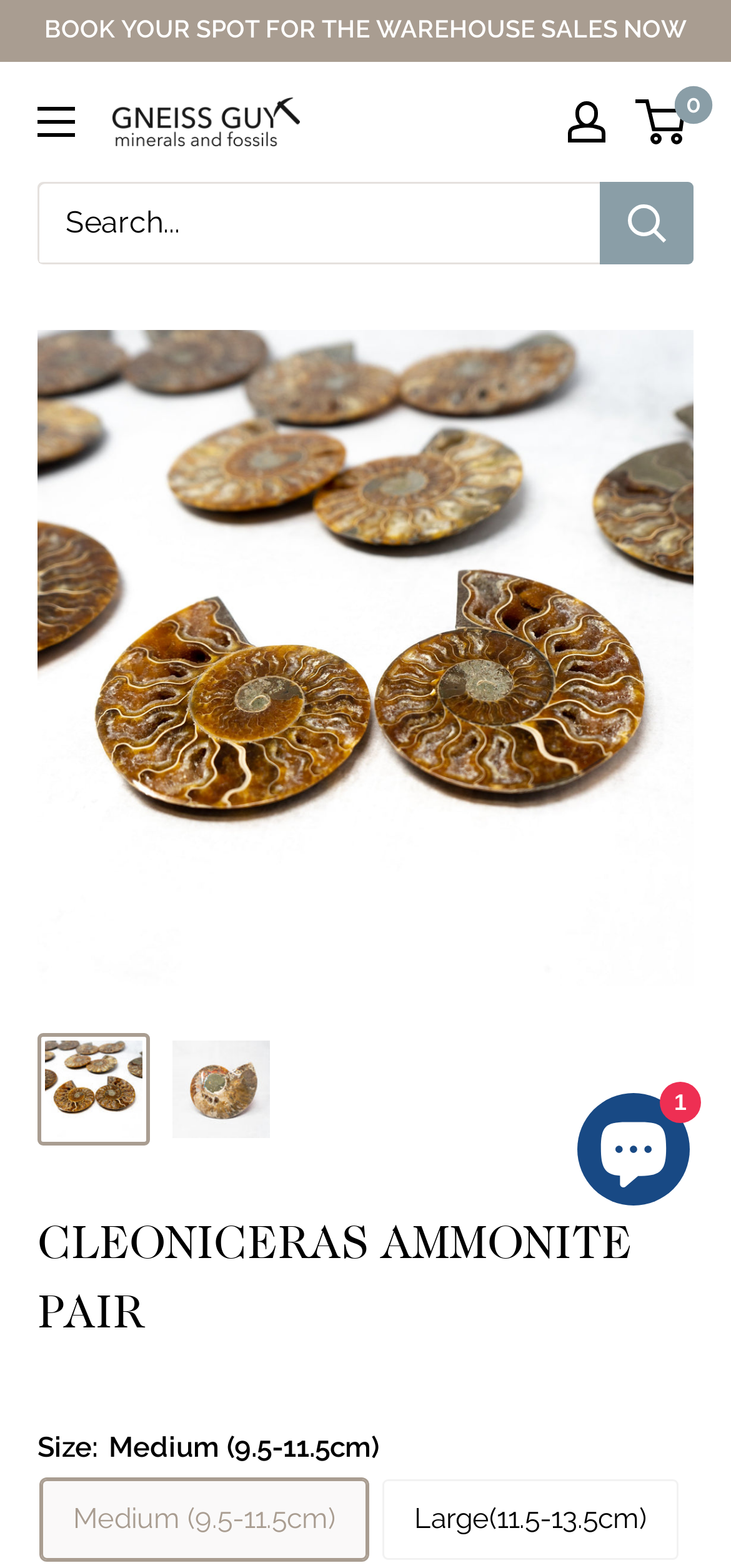What is the type of fossil shown on this webpage?
Carefully analyze the image and provide a detailed answer to the question.

The webpage displays a pair of fossils, and the image description and the heading 'CLEONICERAS AMMONITE PAIR' suggest that the type of fossil shown is an ammonite.